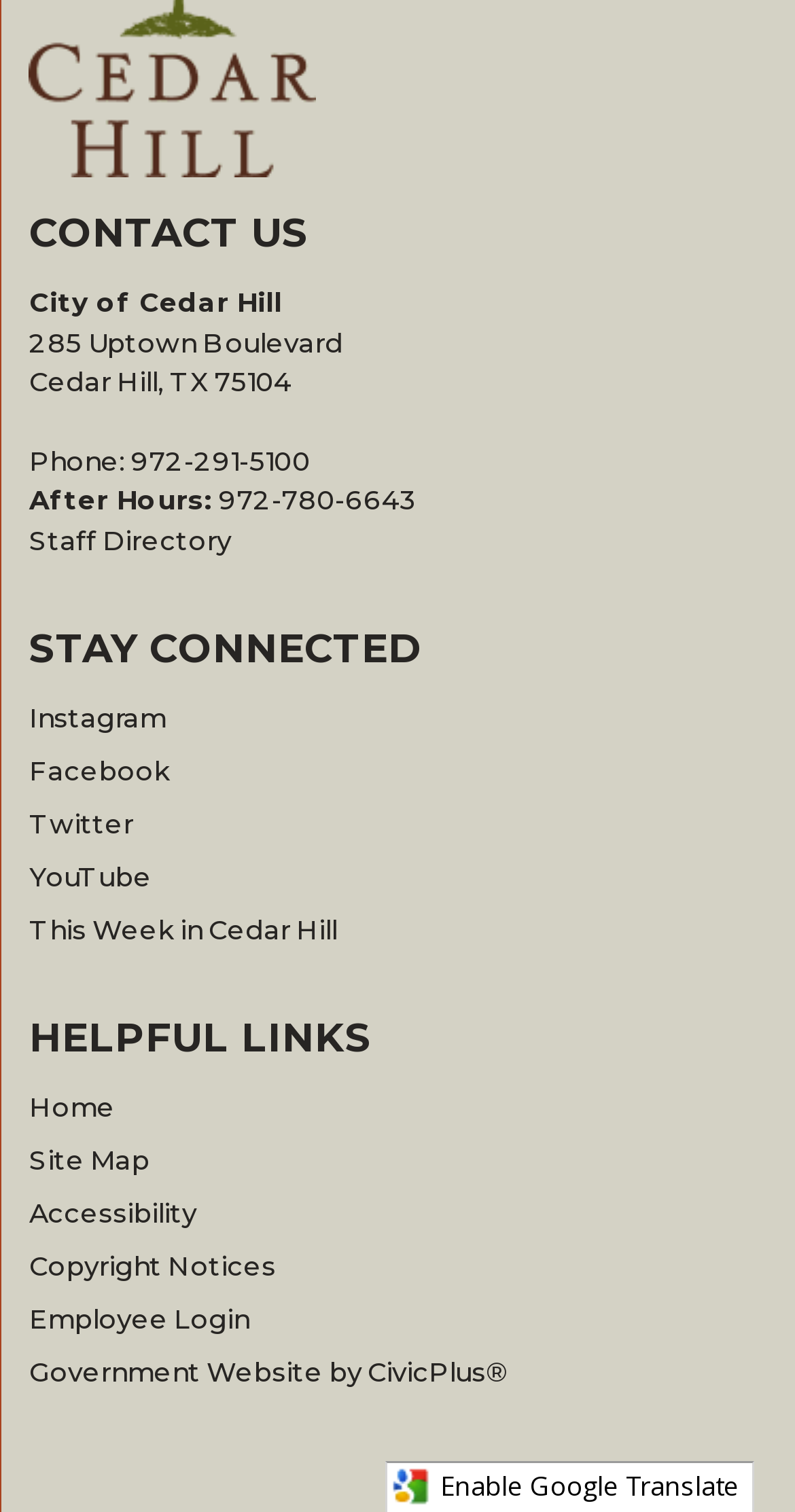How many social media links are available?
Give a thorough and detailed response to the question.

In the 'STAY CONNECTED' region, we can find several links to social media platforms. There are links to 'Instagram', 'Facebook', 'Twitter', and 'YouTube', which makes a total of 4 social media links.